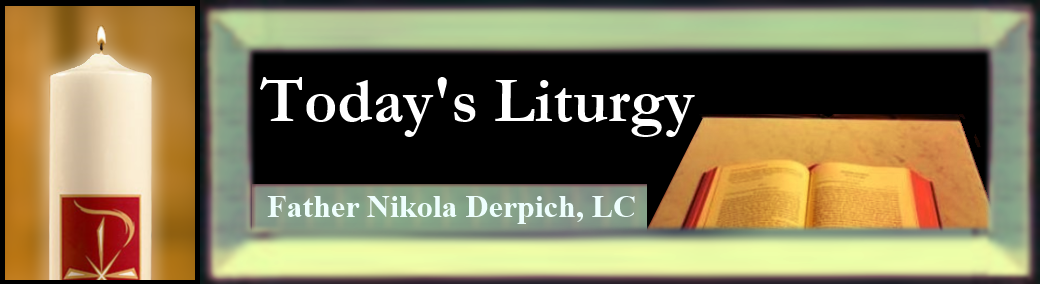Who is the author or presenter of the liturgy?
Provide an in-depth and detailed explanation in response to the question.

The name 'Father Nikola Derpich, LC' is written in a softer font below the title, suggesting that he is the author or presenter of the liturgy for the day.